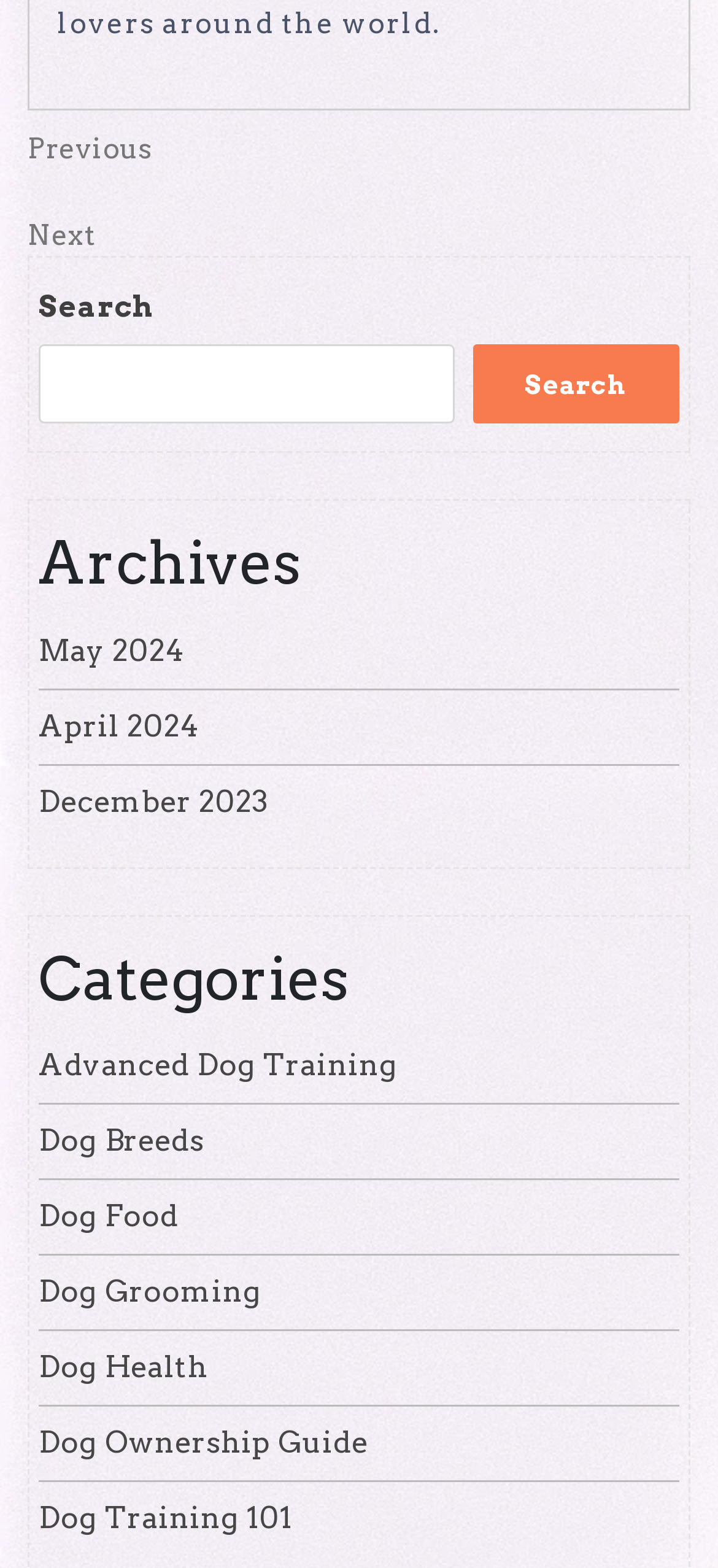Identify the bounding box coordinates of the clickable region required to complete the instruction: "View May 2024 archives". The coordinates should be given as four float numbers within the range of 0 and 1, i.e., [left, top, right, bottom].

[0.054, 0.403, 0.256, 0.426]